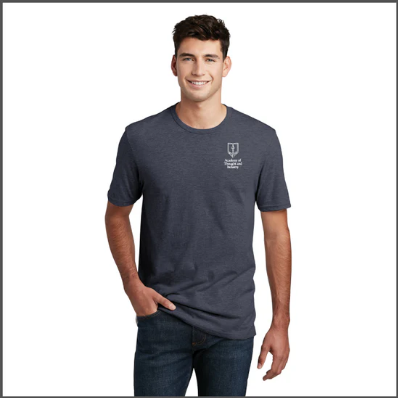Examine the screenshot and answer the question in as much detail as possible: What is the design of the t-shirt's neck?

The model is showcasing the t-shirt, and the caption describes the t-shirt's design, specifically mentioning that it has a classic crew neck design.